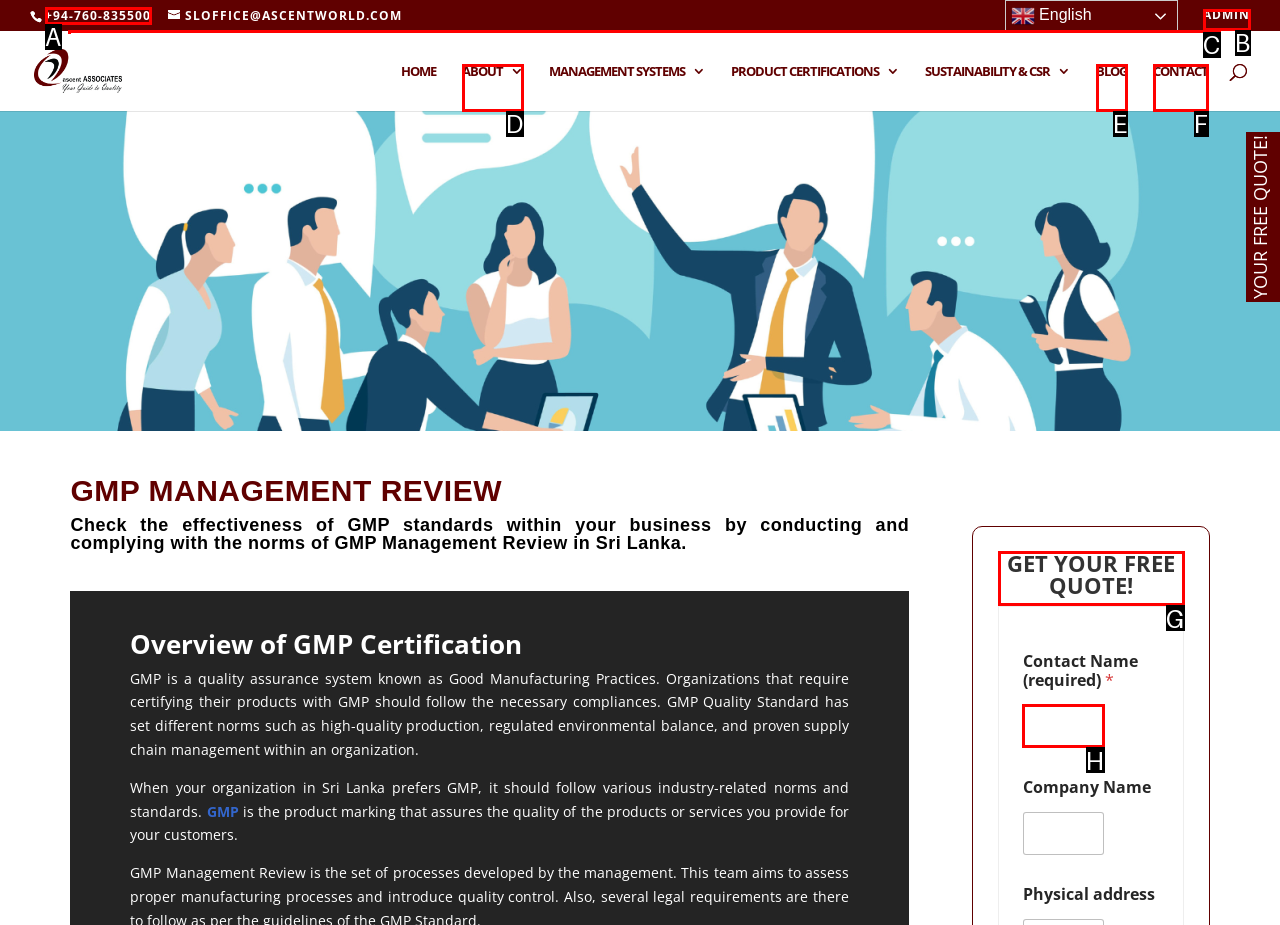Select the option I need to click to accomplish this task: Get a free quote
Provide the letter of the selected choice from the given options.

G